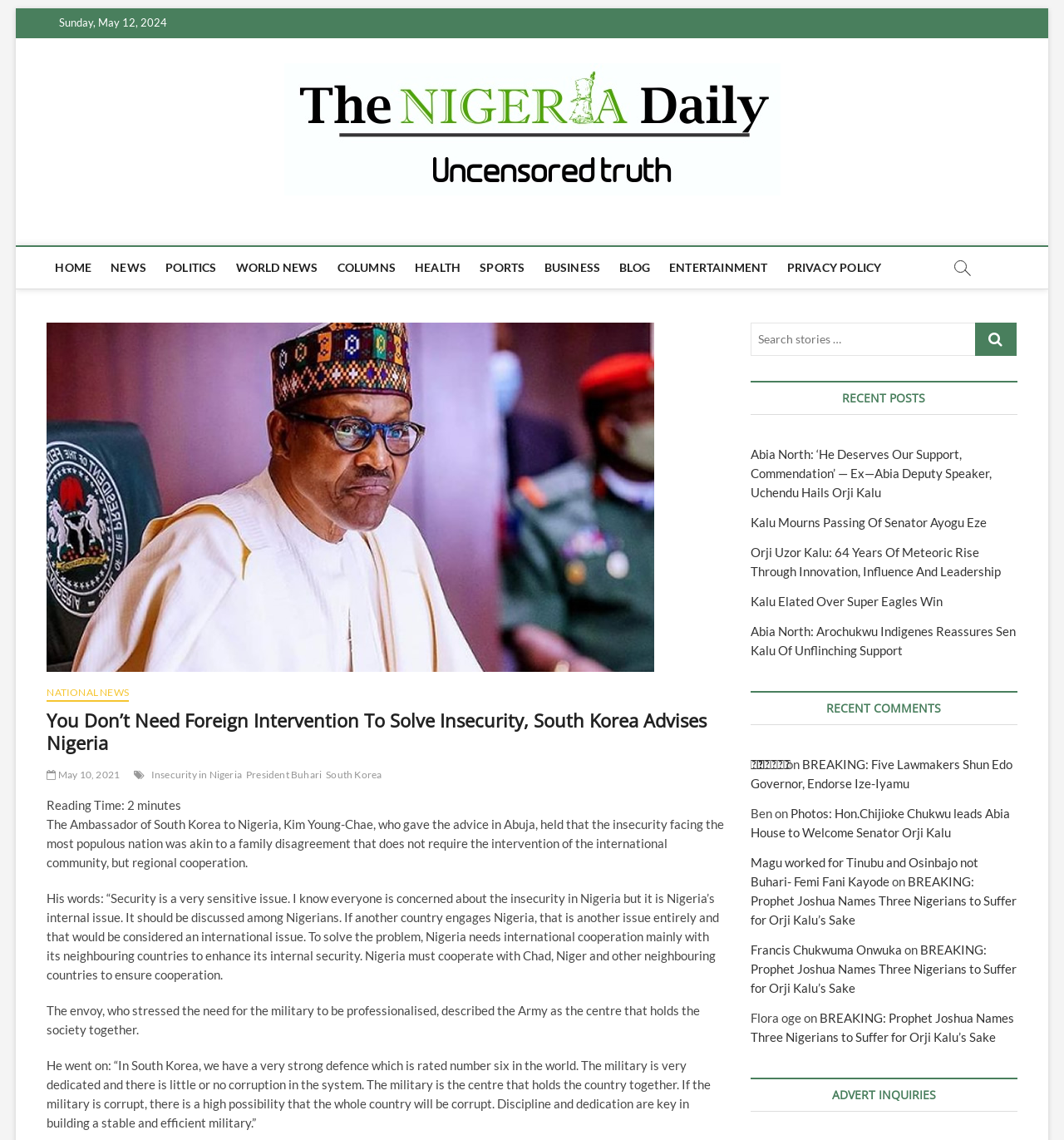Based on the element description National News, identify the bounding box of the UI element in the given webpage screenshot. The coordinates should be in the format (top-left x, top-left y, bottom-right x, bottom-right y) and must be between 0 and 1.

[0.044, 0.602, 0.121, 0.616]